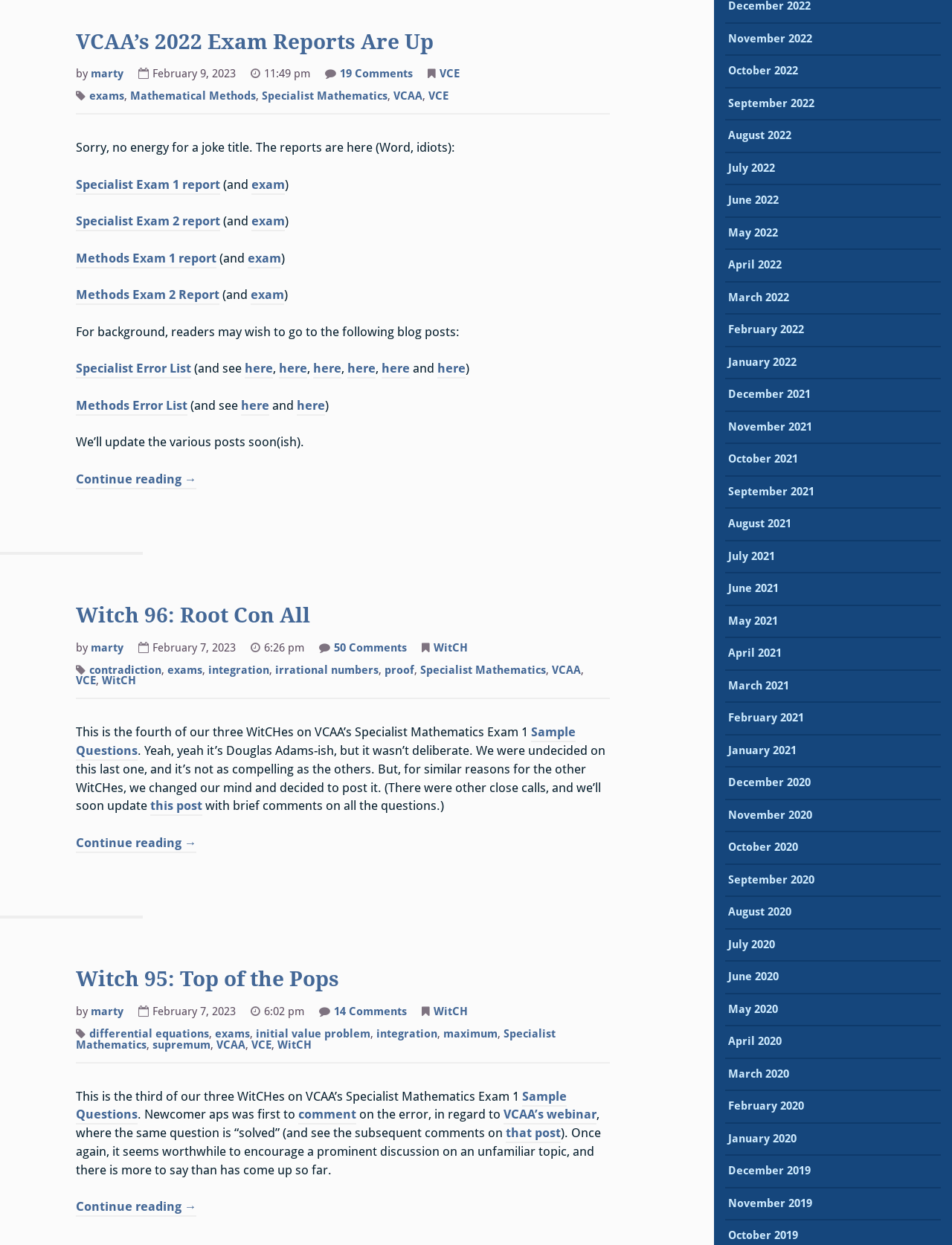Given the description "VCE", determine the bounding box of the corresponding UI element.

[0.08, 0.541, 0.101, 0.555]